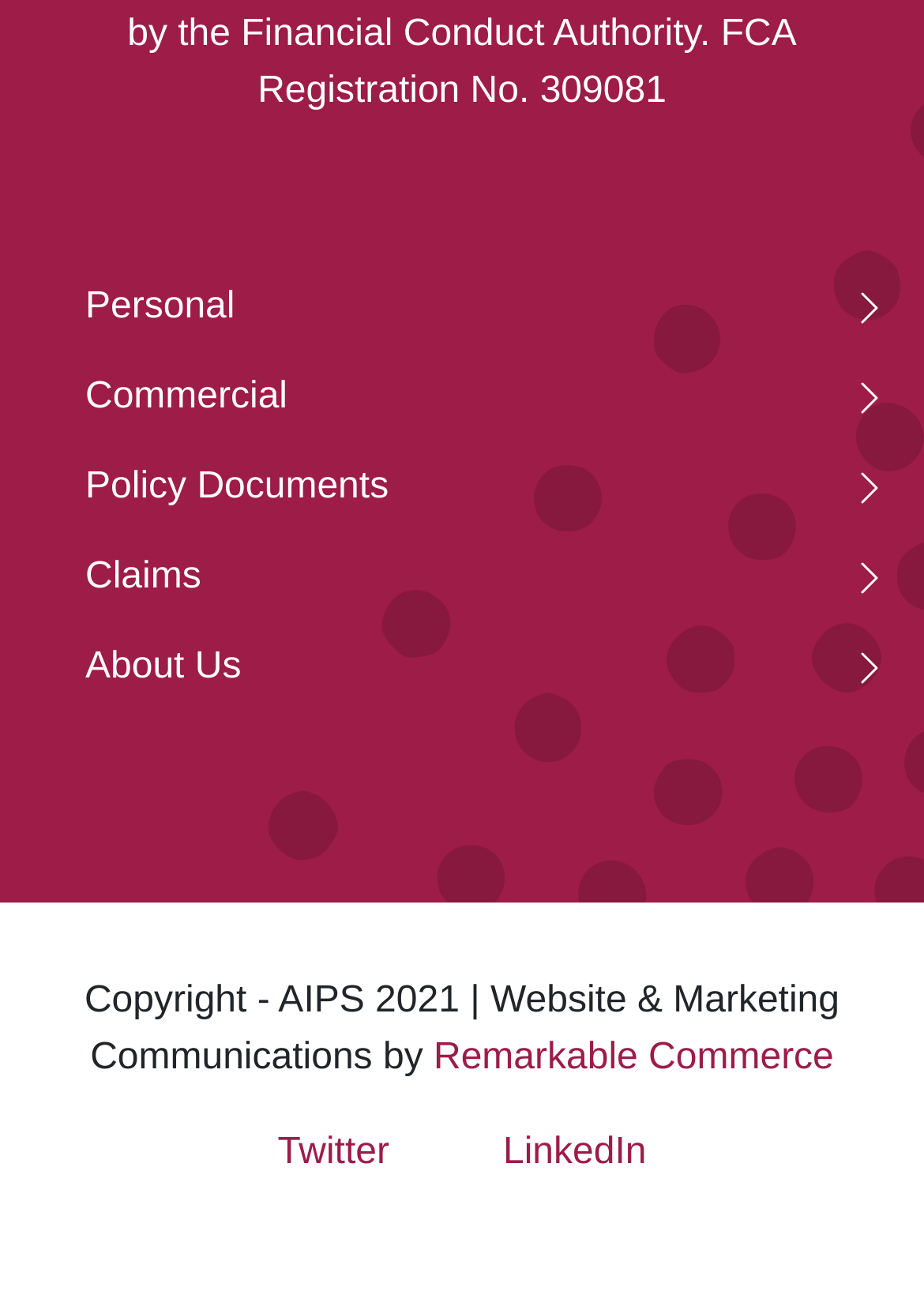Using the information in the image, give a detailed answer to the following question: What is the name of the company that developed the website?

I found a link element at the bottom of the webpage that reads 'Remarkable Commerce', which suggests that this company is responsible for the website's development and marketing communications.